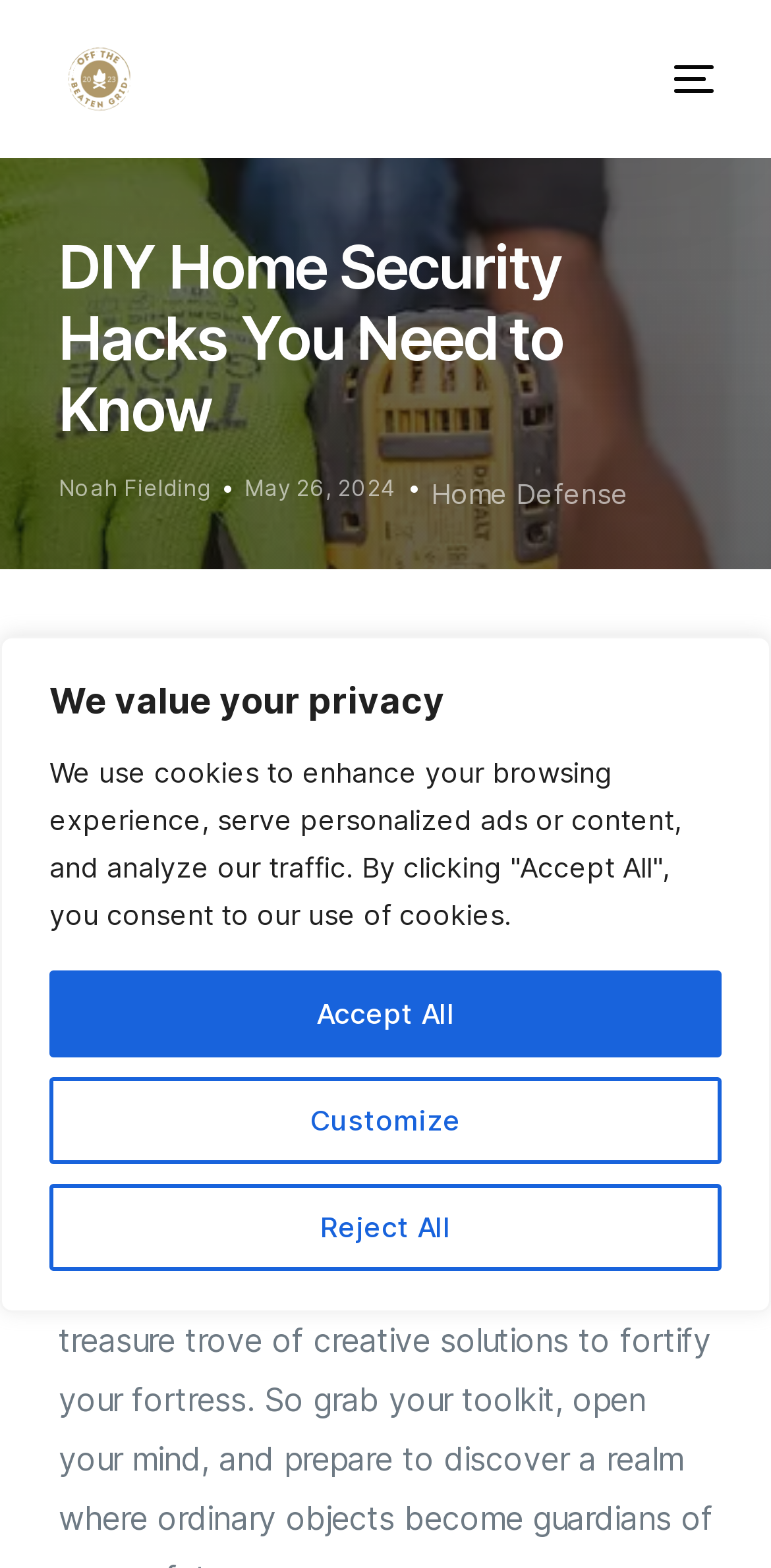Determine the bounding box coordinates of the clickable element to complete this instruction: "read the article by Noah Fielding". Provide the coordinates in the format of four float numbers between 0 and 1, [left, top, right, bottom].

[0.076, 0.303, 0.273, 0.32]